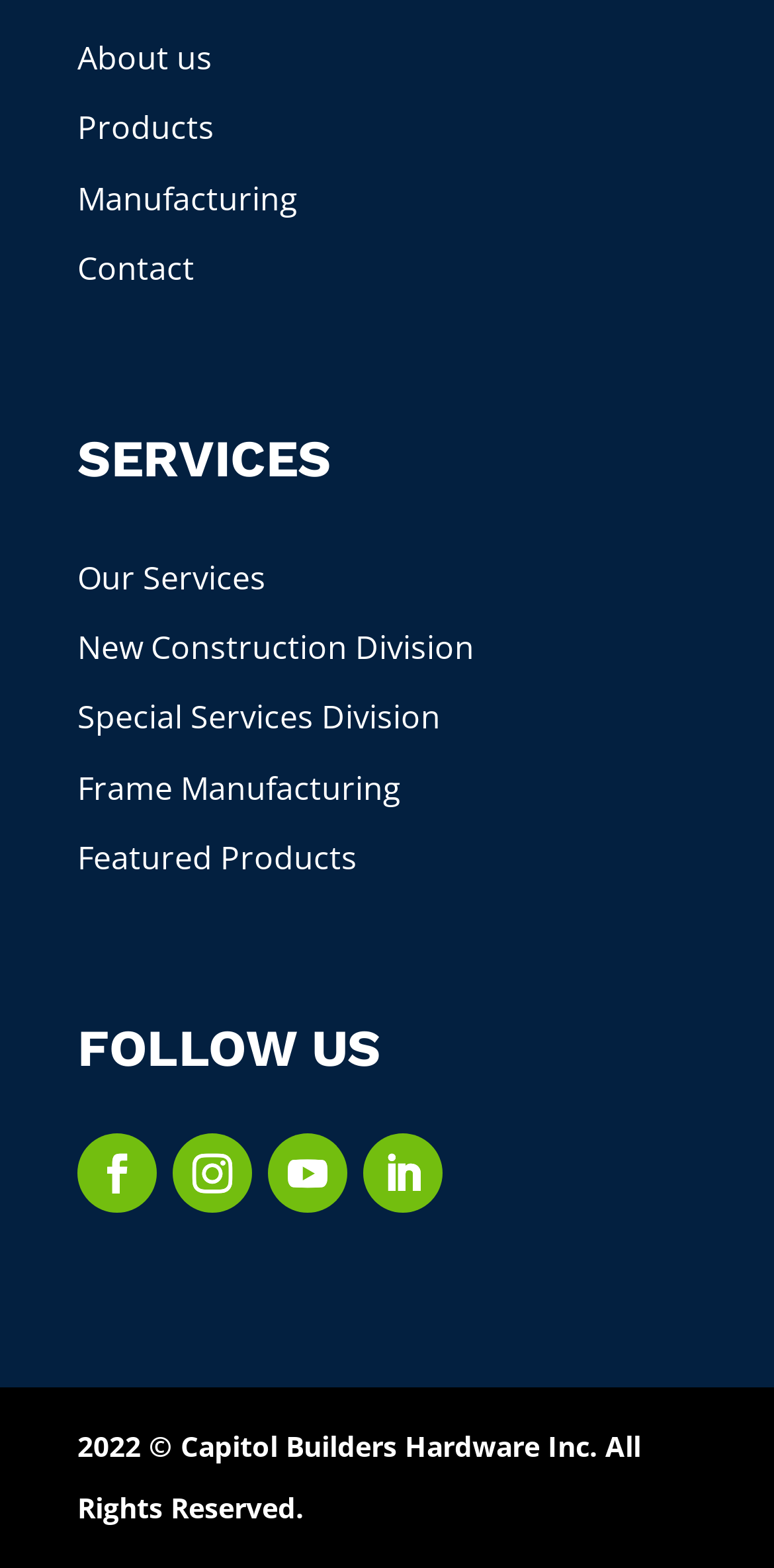Find the bounding box coordinates of the clickable element required to execute the following instruction: "go to about us page". Provide the coordinates as four float numbers between 0 and 1, i.e., [left, top, right, bottom].

[0.1, 0.023, 0.274, 0.051]